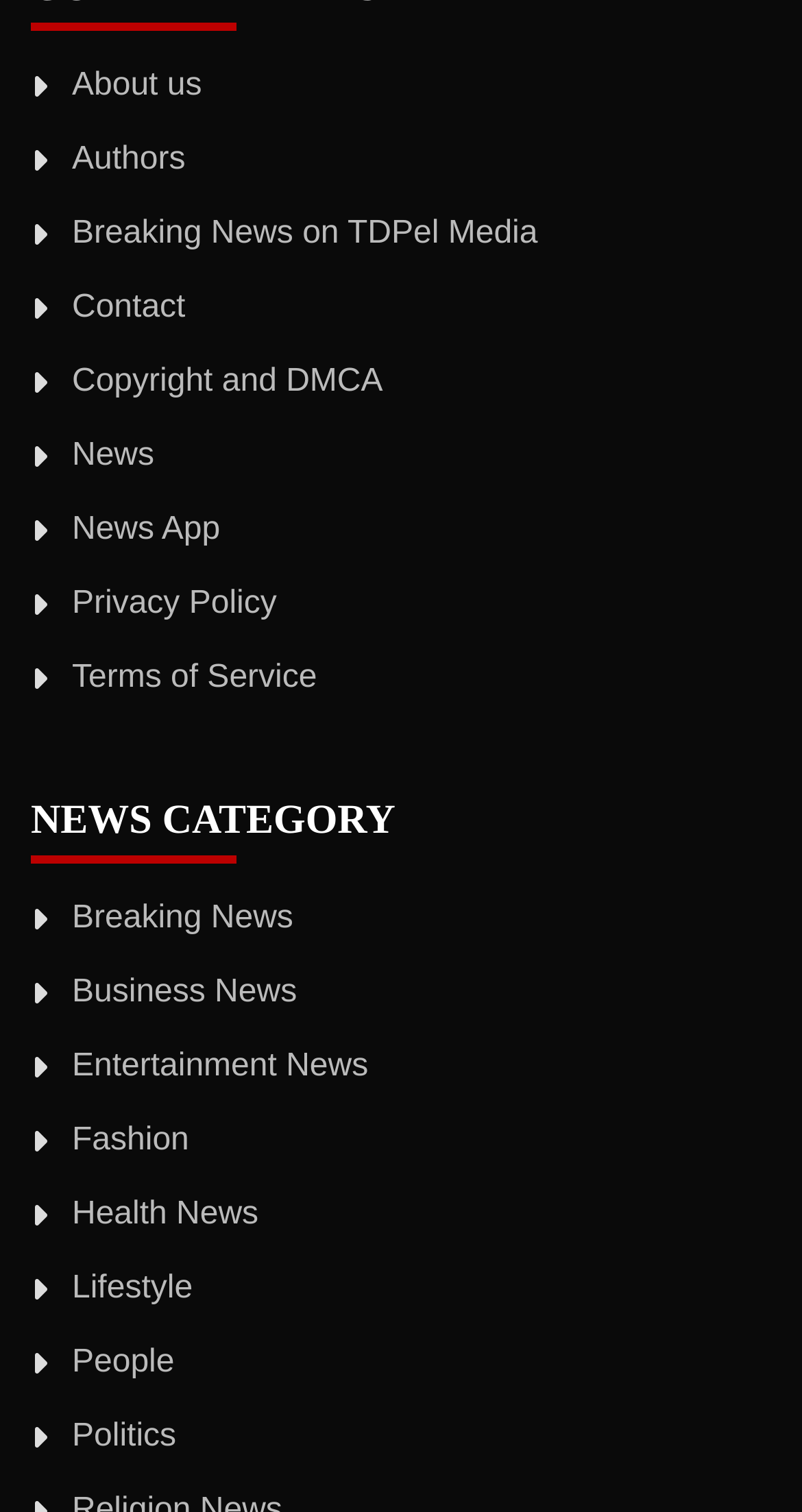Indicate the bounding box coordinates of the clickable region to achieve the following instruction: "go to about us page."

[0.09, 0.045, 0.252, 0.068]